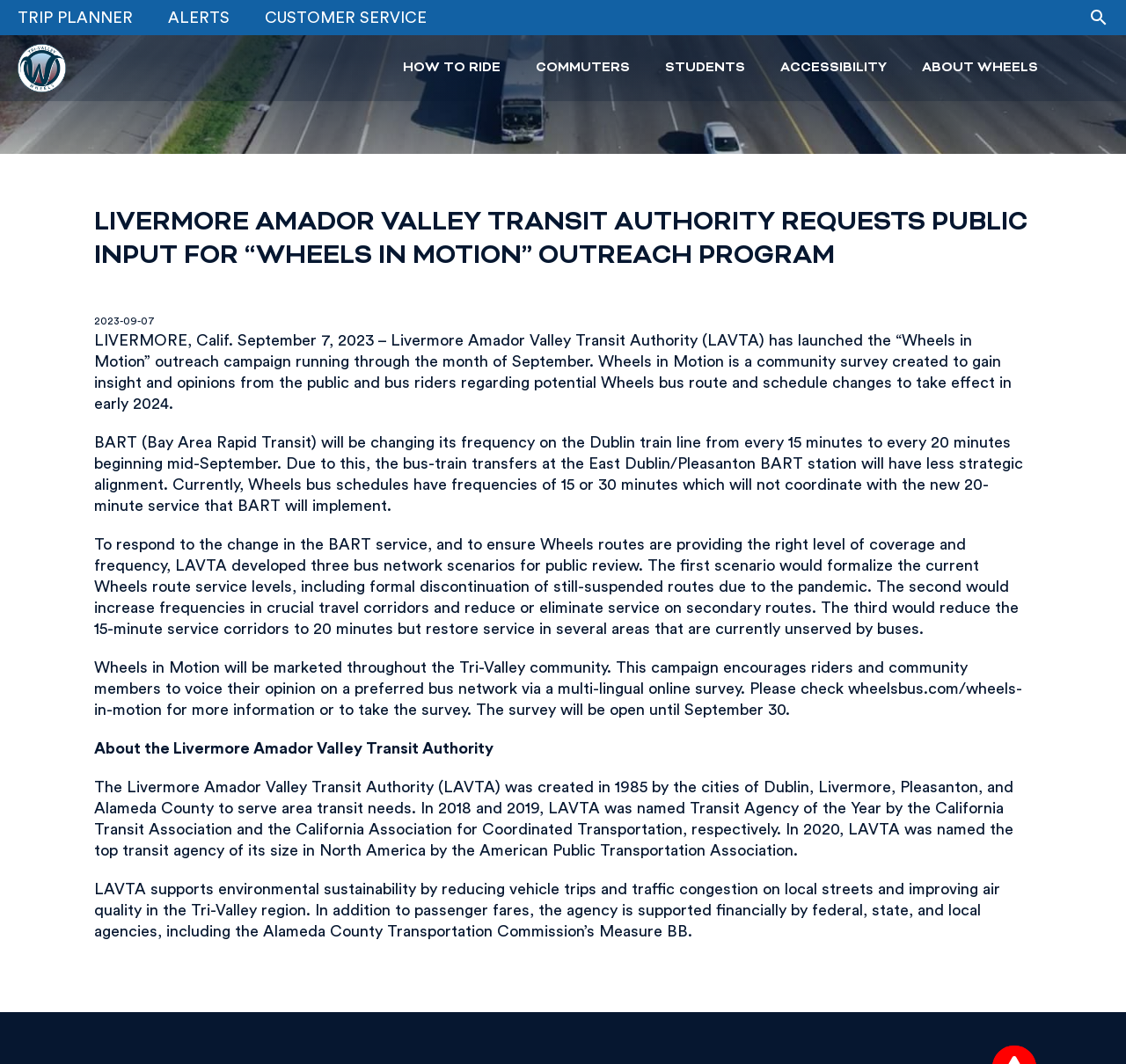What is the deadline to take the 'Wheels in Motion' survey?
With the help of the image, please provide a detailed response to the question.

The deadline to take the 'Wheels in Motion' survey can be found in the text 'Please check wheelsbus.com/wheels-in-motion for more information or to take the survey. The survey will be open until September 30.'